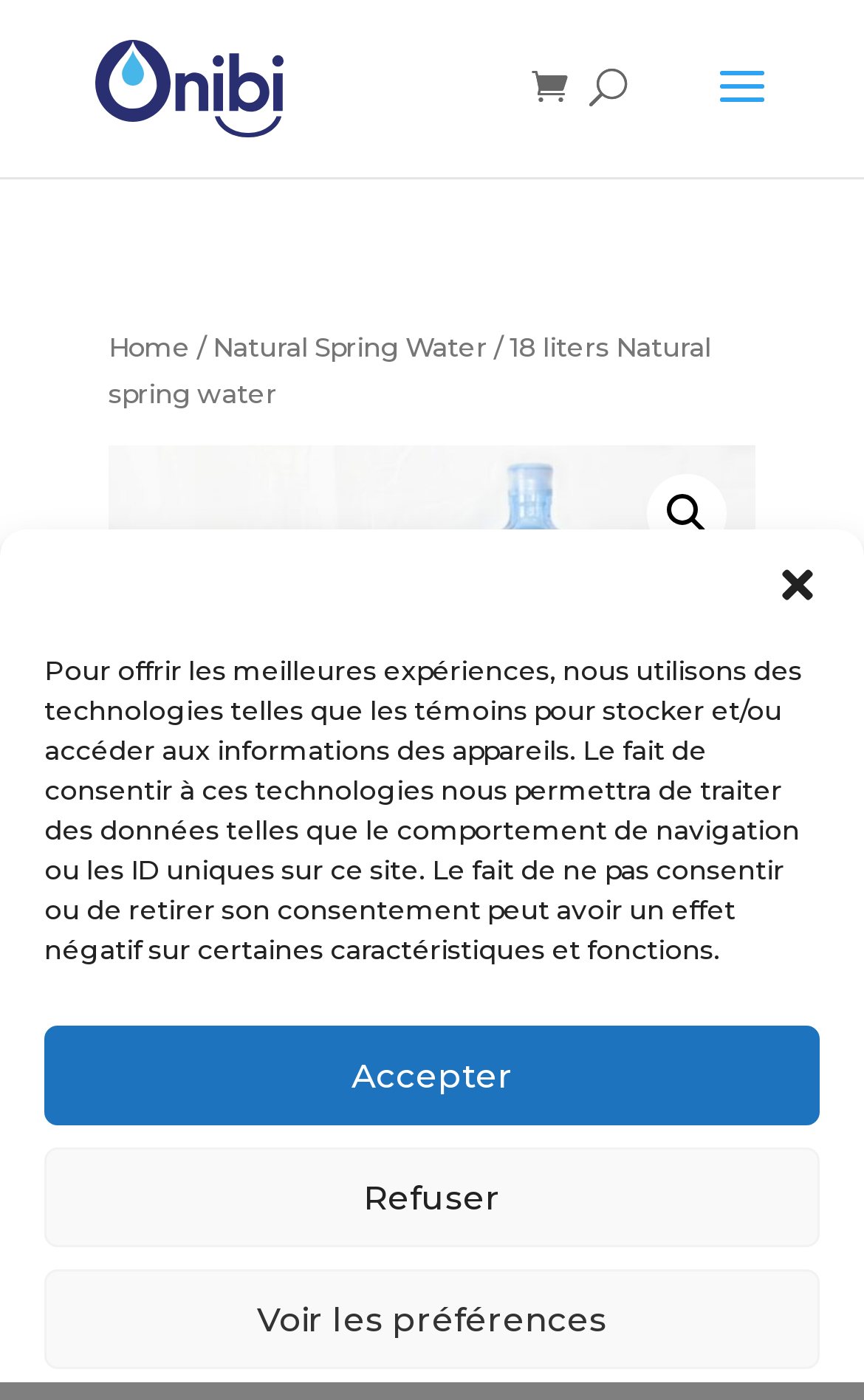Provide the bounding box coordinates of the HTML element this sentence describes: "aria-label="Close dialog"". The bounding box coordinates consist of four float numbers between 0 and 1, i.e., [left, top, right, bottom].

[0.897, 0.402, 0.949, 0.434]